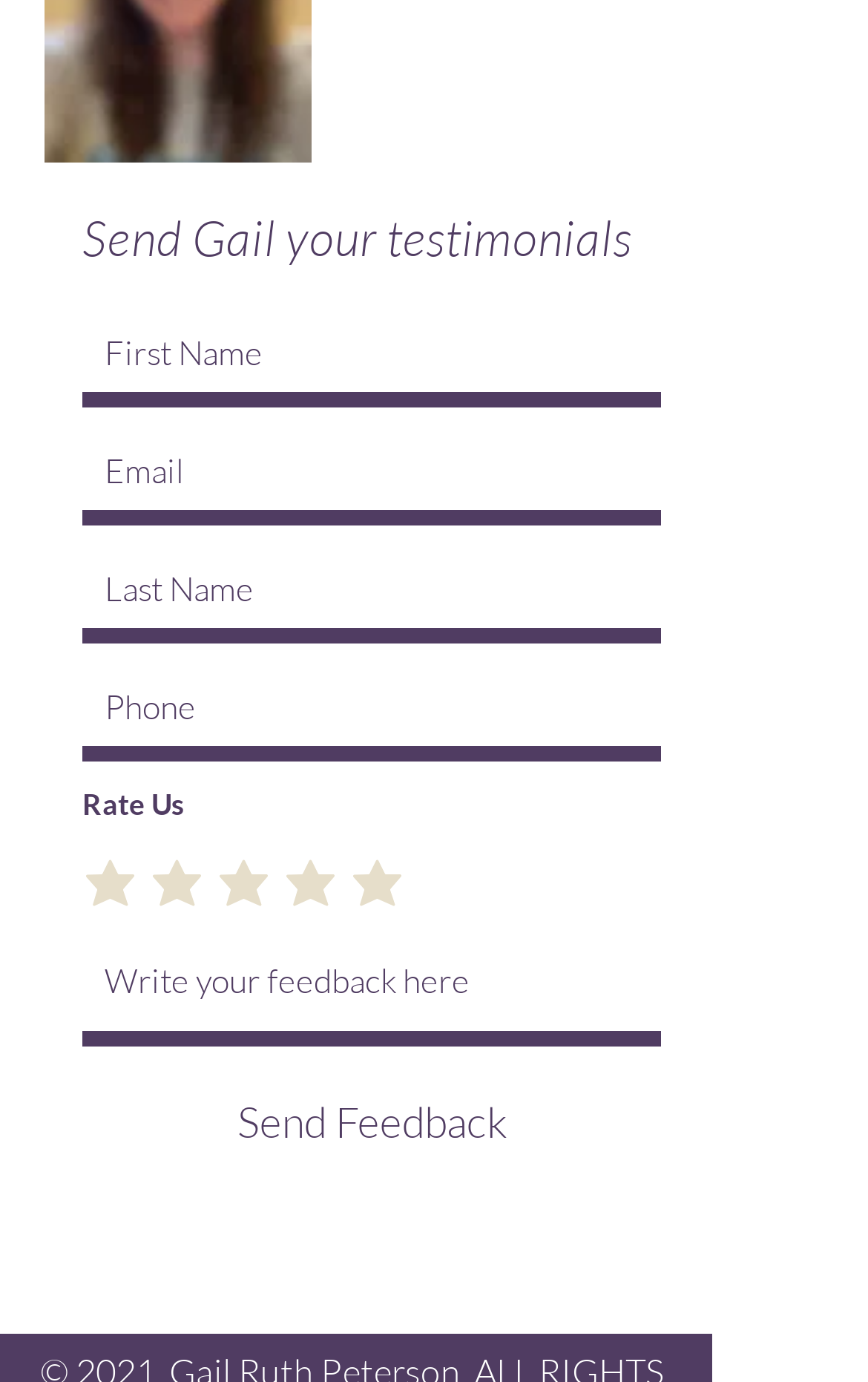What is the position of the 'Send Feedback' button?
Using the image as a reference, give an elaborate response to the question.

The webpage has a button 'Send Feedback' with bounding box coordinates [0.223, 0.773, 0.633, 0.851], indicating that the button is located at the bottom center of the webpage.